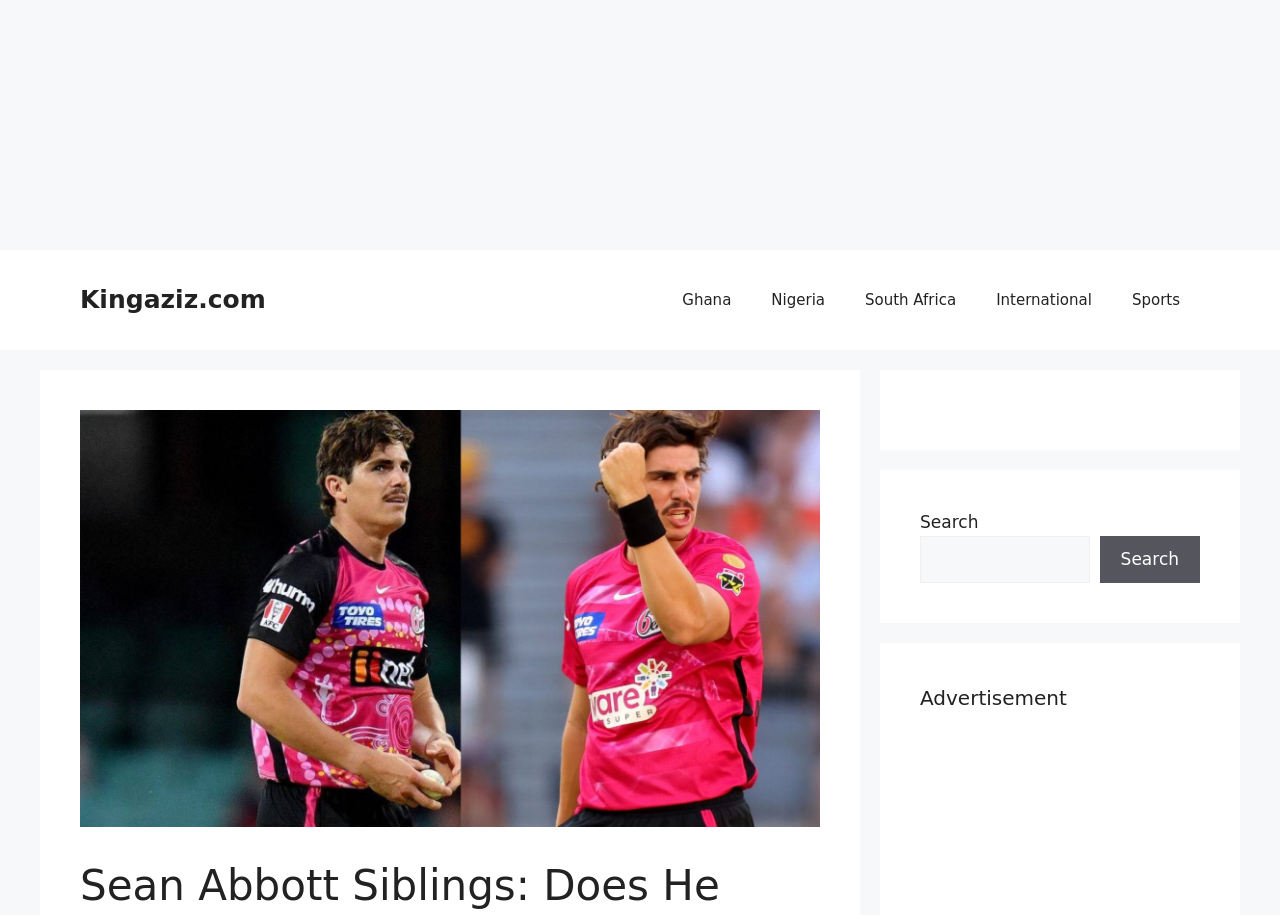Determine the bounding box coordinates of the clickable region to carry out the instruction: "visit Kingaziz.com".

[0.062, 0.311, 0.208, 0.343]